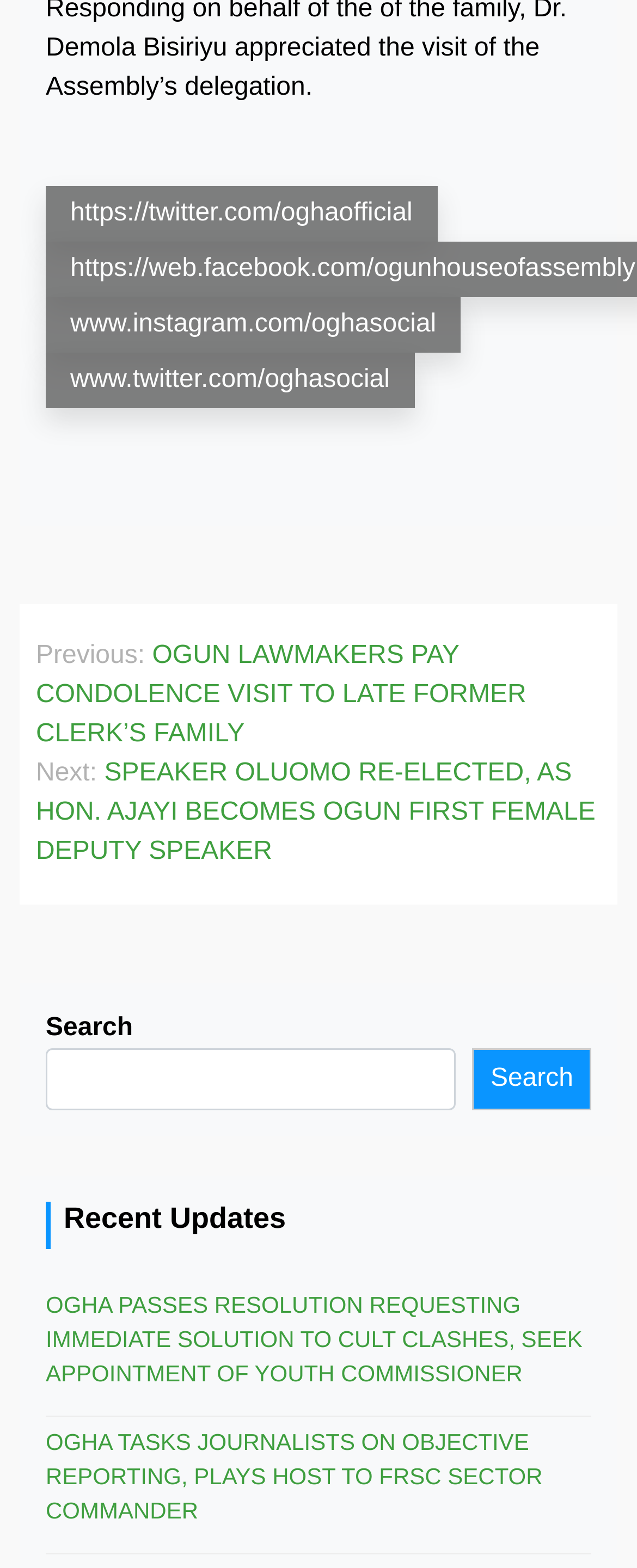What is the topic of the first recent update?
Use the information from the image to give a detailed answer to the question.

I read the text of the first recent update, which is a link, and found that it is about the OGHAs passing a resolution requesting an immediate solution to cult clashes and seeking the appointment of a youth commissioner.